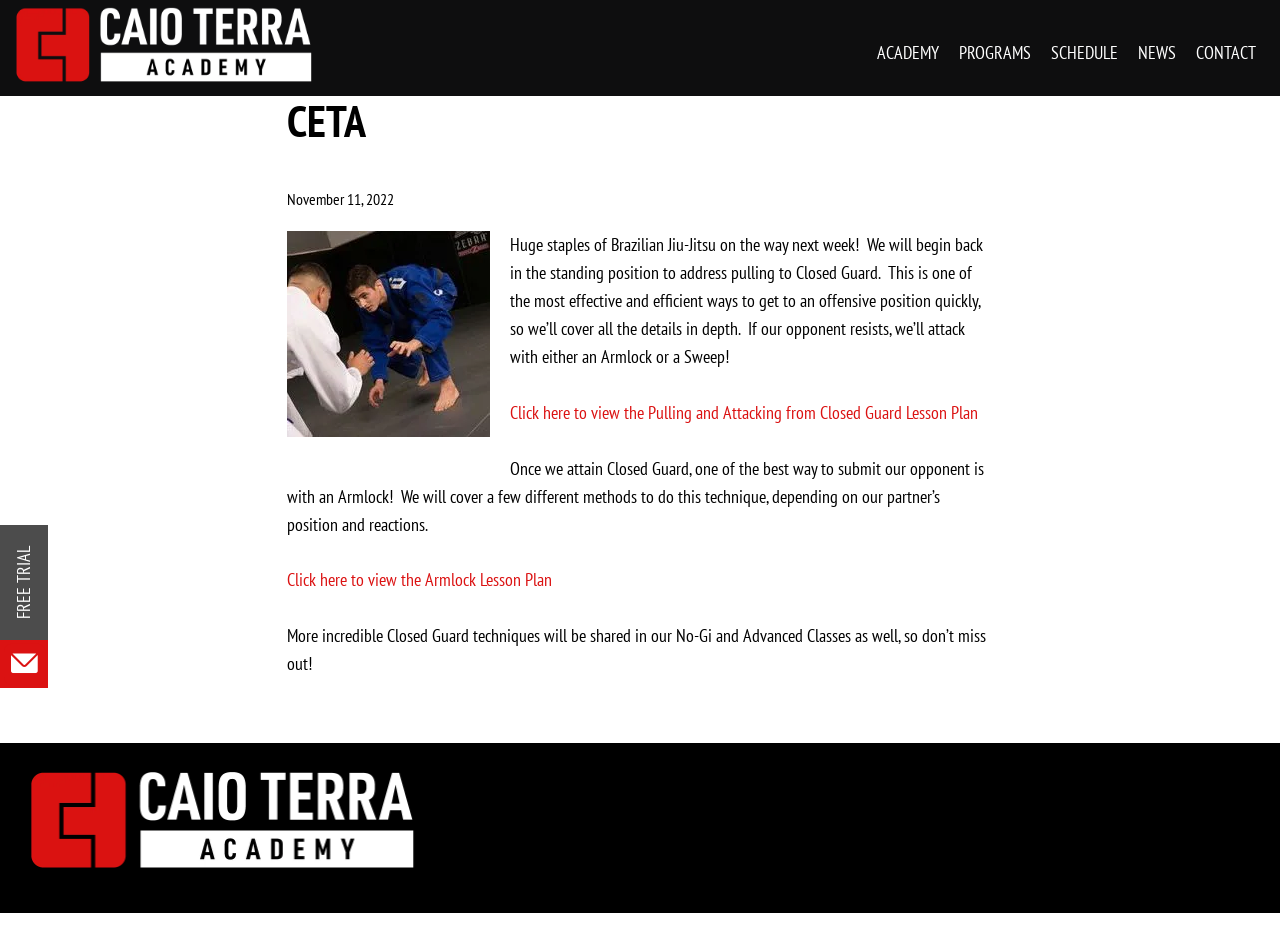Please find the bounding box coordinates in the format (top-left x, top-left y, bottom-right x, bottom-right y) for the given element description. Ensure the coordinates are floating point numbers between 0 and 1. Description: Caio Terra Academy Irving

[0.011, 0.086, 0.06, 0.178]